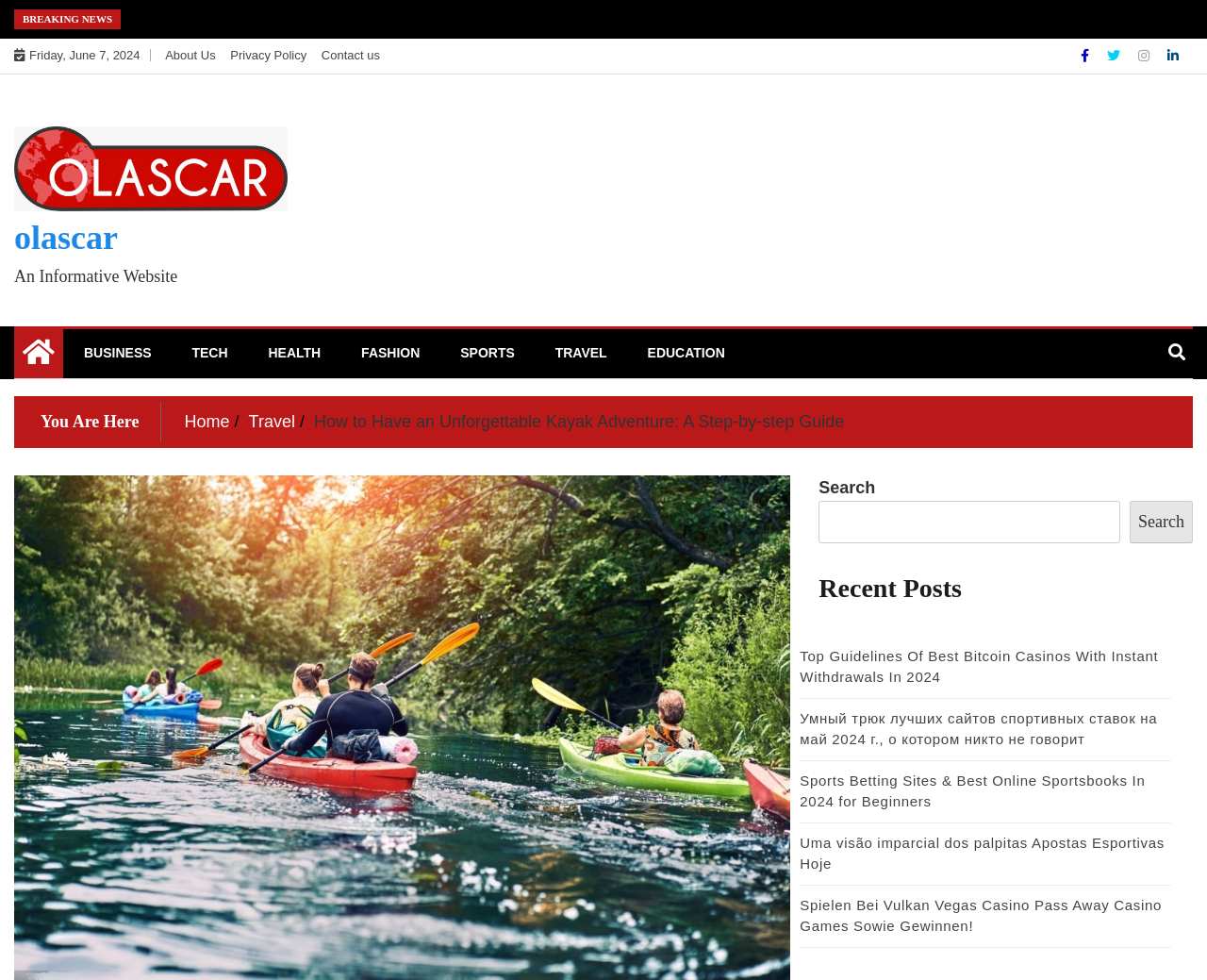What is the title of the recent post section?
We need a detailed and meticulous answer to the question.

I found the title of the recent post section by looking at the heading element with the text 'Recent Posts' which has a bounding box coordinate of [0.678, 0.583, 0.988, 0.617].